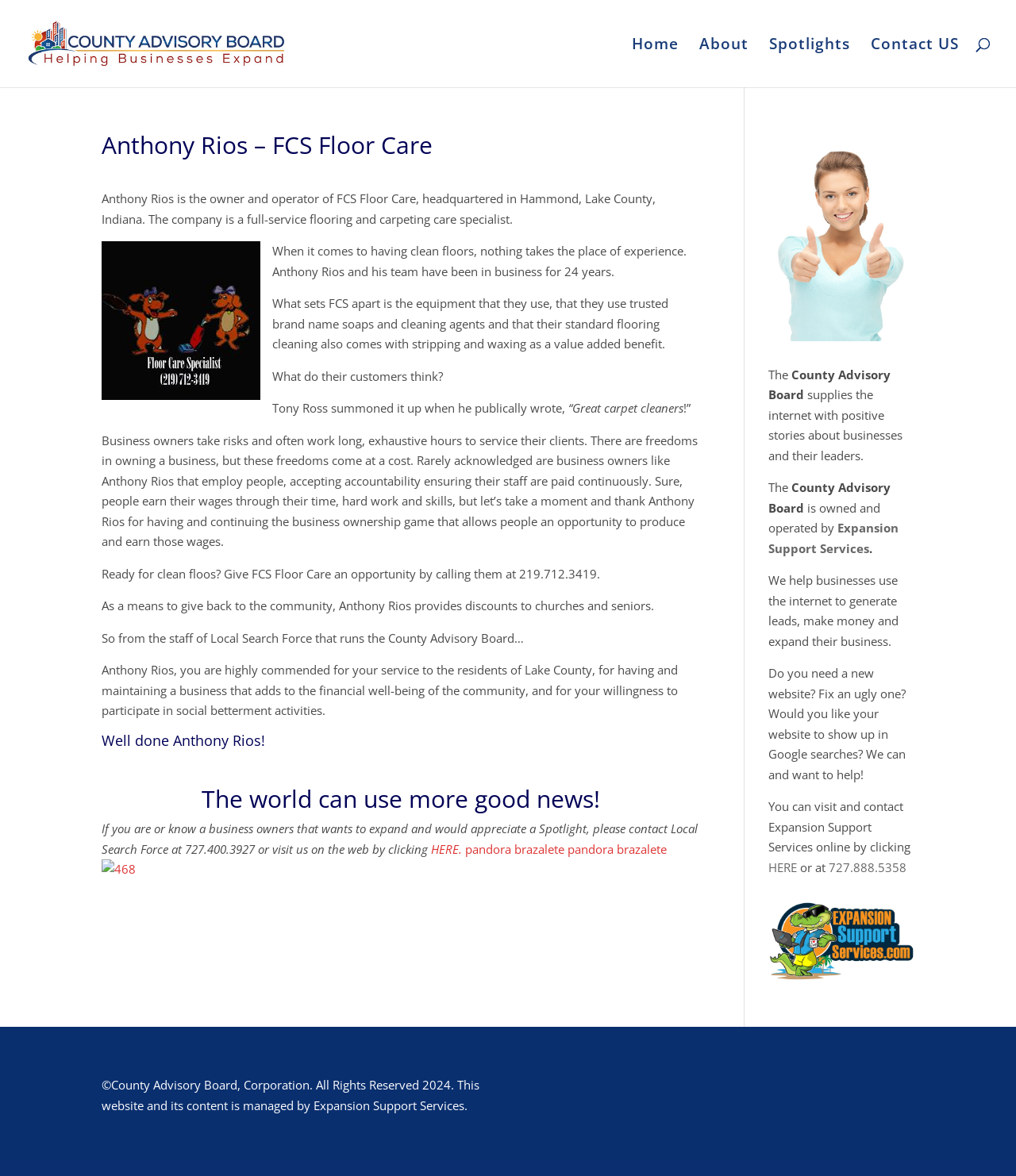Based on the visual content of the image, answer the question thoroughly: What is the purpose of the County Advisory Board?

The answer can be found in the figure section of the webpage, where it is stated 'The County Advisory Board supplies the internet with positive stories about businesses and their leaders.'